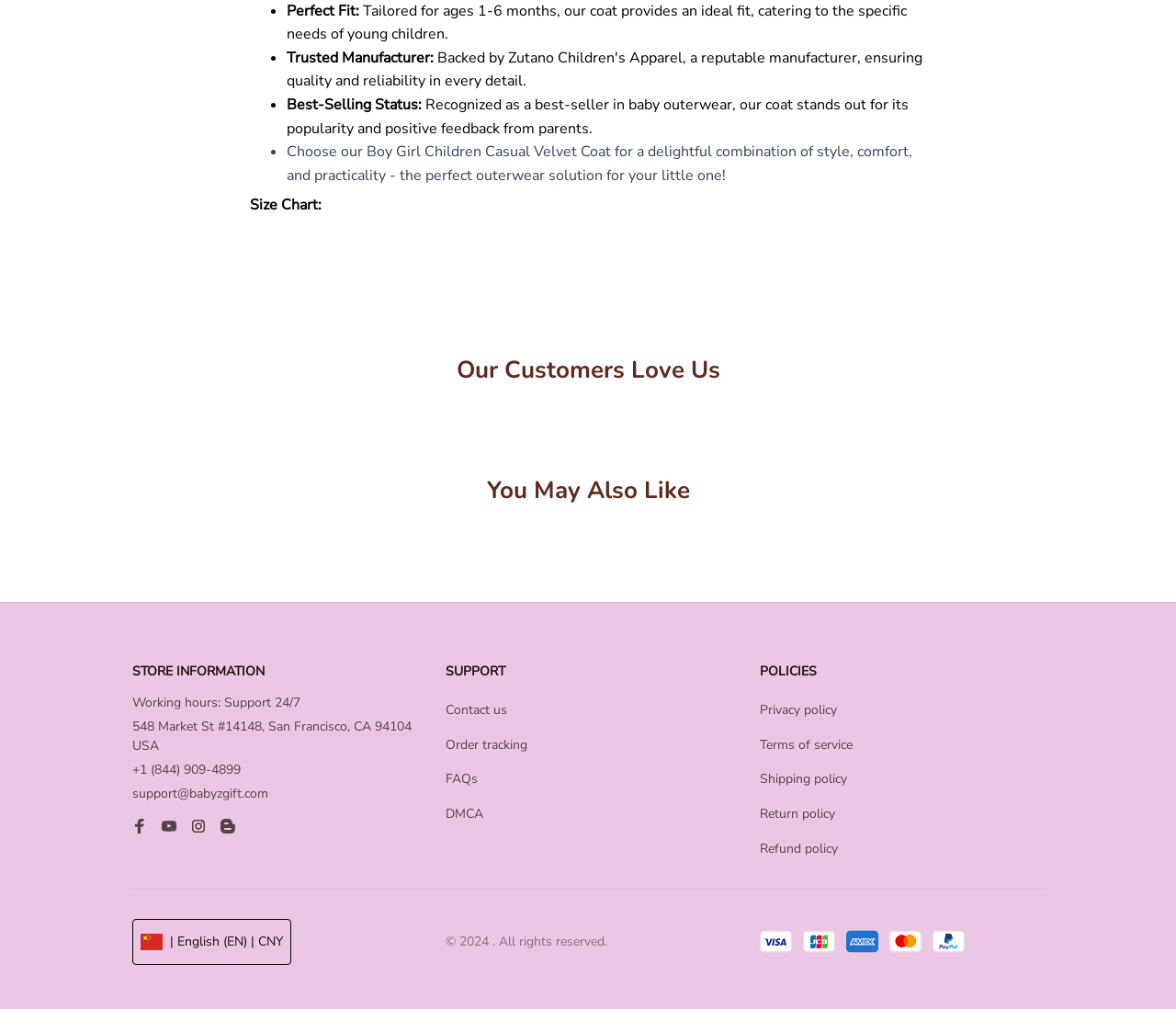Please determine the bounding box coordinates for the UI element described here. Use the format (top-left x, top-left y, bottom-right x, bottom-right y) with values bounded between 0 and 1: +1 (844) 909-4899

[0.112, 0.682, 0.205, 0.699]